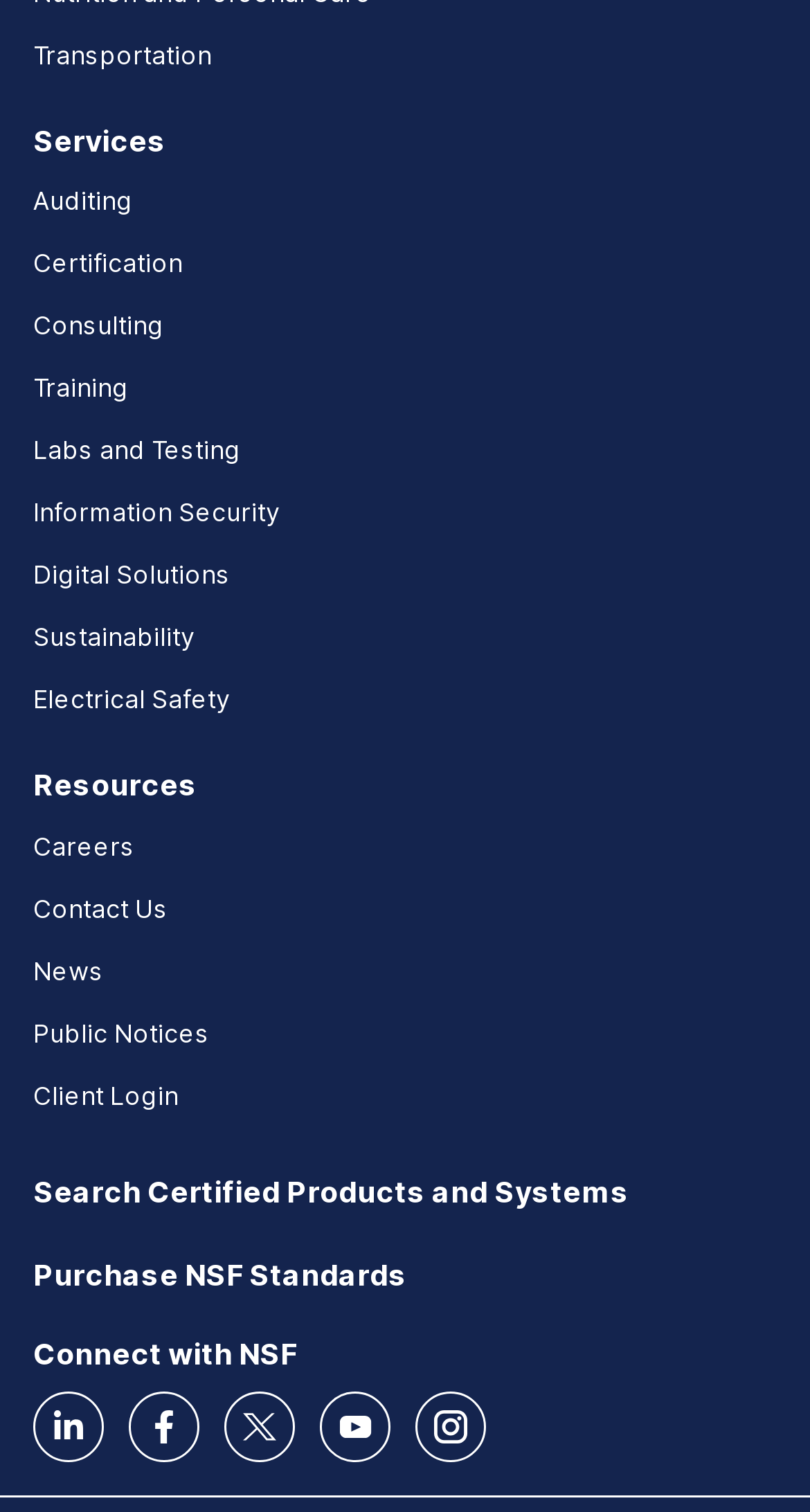Locate the bounding box coordinates for the element described below: "Legends Lookback 60". The coordinates must be four float values between 0 and 1, formatted as [left, top, right, bottom].

None